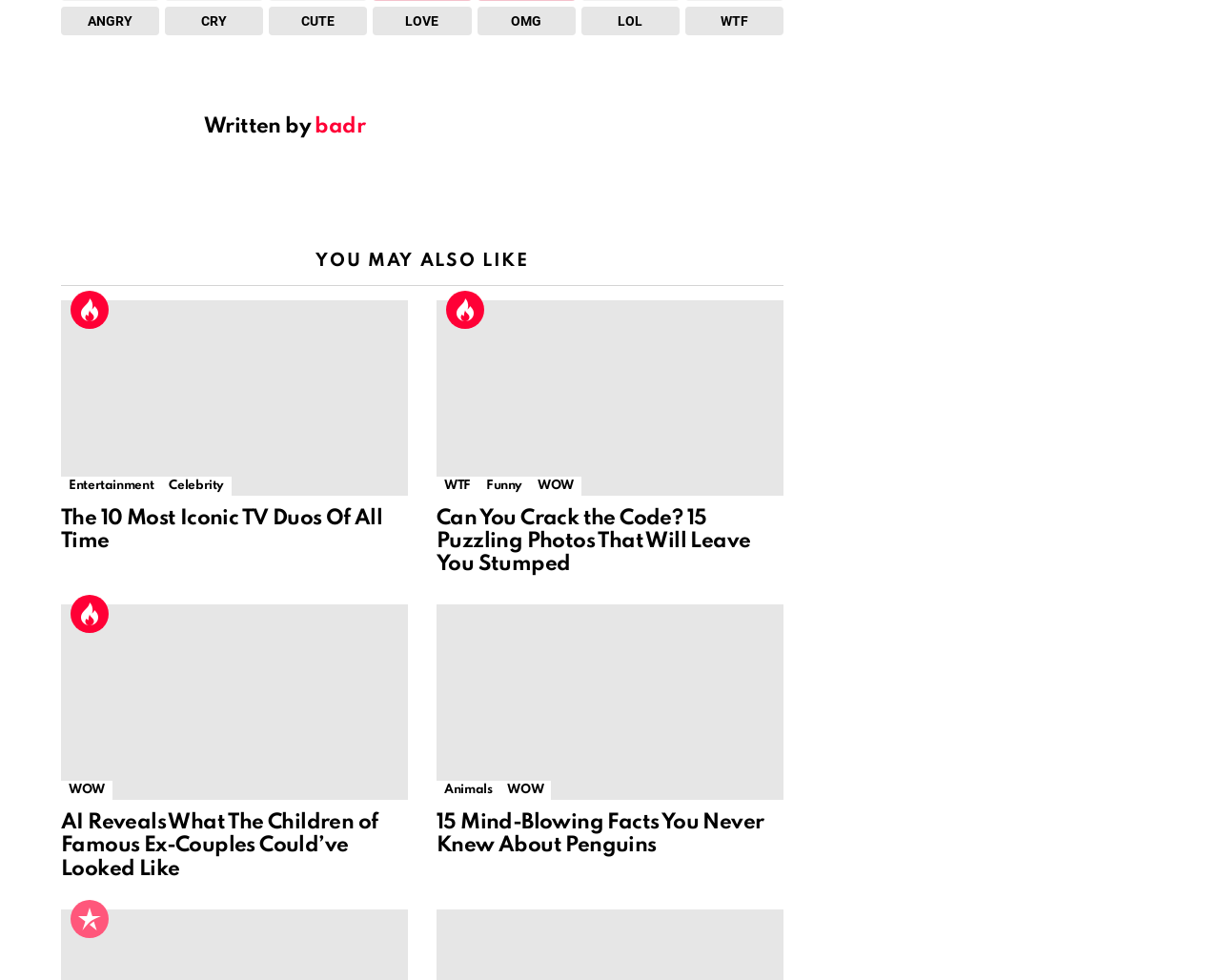Identify the bounding box coordinates of the clickable region required to complete the instruction: "Check out the article 'AI Reveals What Children of Famous Ex-Couples Could've Looked Like'". The coordinates should be given as four float numbers within the range of 0 and 1, i.e., [left, top, right, bottom].

[0.05, 0.617, 0.334, 0.816]